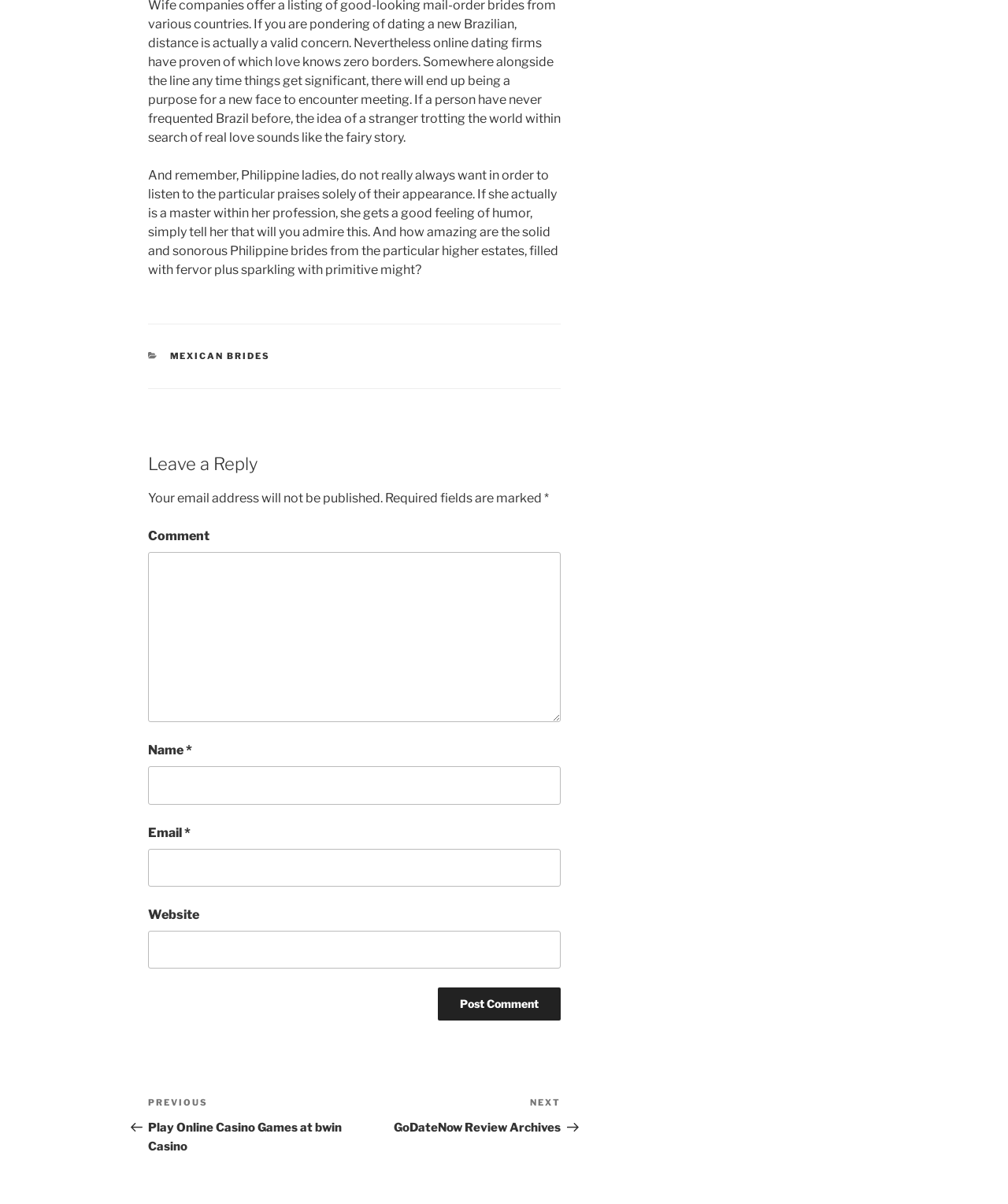Can you look at the image and give a comprehensive answer to the question:
What is the purpose of the 'Post Comment' button?

The purpose of the 'Post Comment' button can be inferred from its location and context. It is placed below the comment text box and other required fields, suggesting that it is used to submit a comment once the required information has been entered.